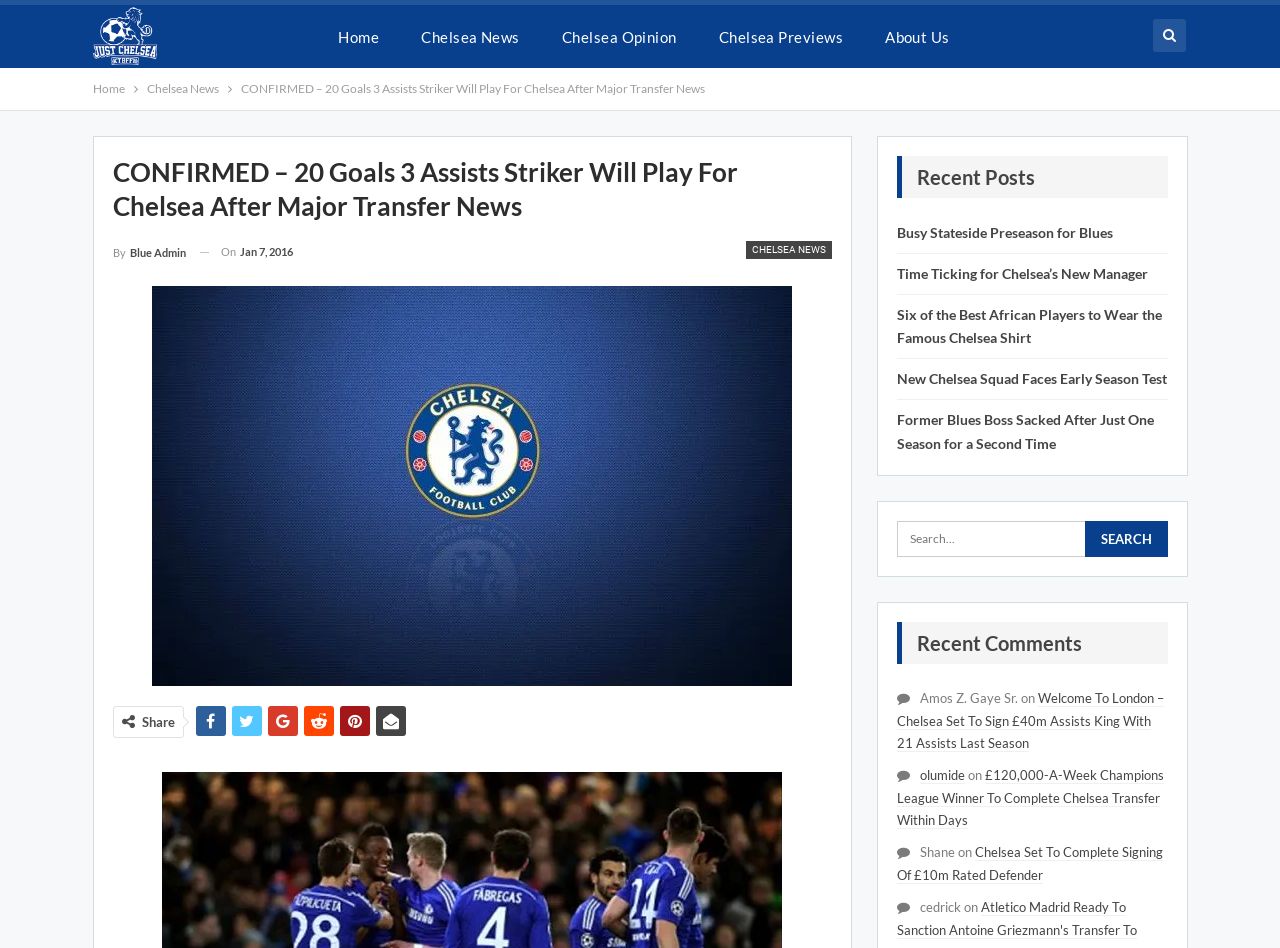Please specify the bounding box coordinates of the area that should be clicked to accomplish the following instruction: "Search for something". The coordinates should consist of four float numbers between 0 and 1, i.e., [left, top, right, bottom].

[0.7, 0.549, 0.912, 0.587]